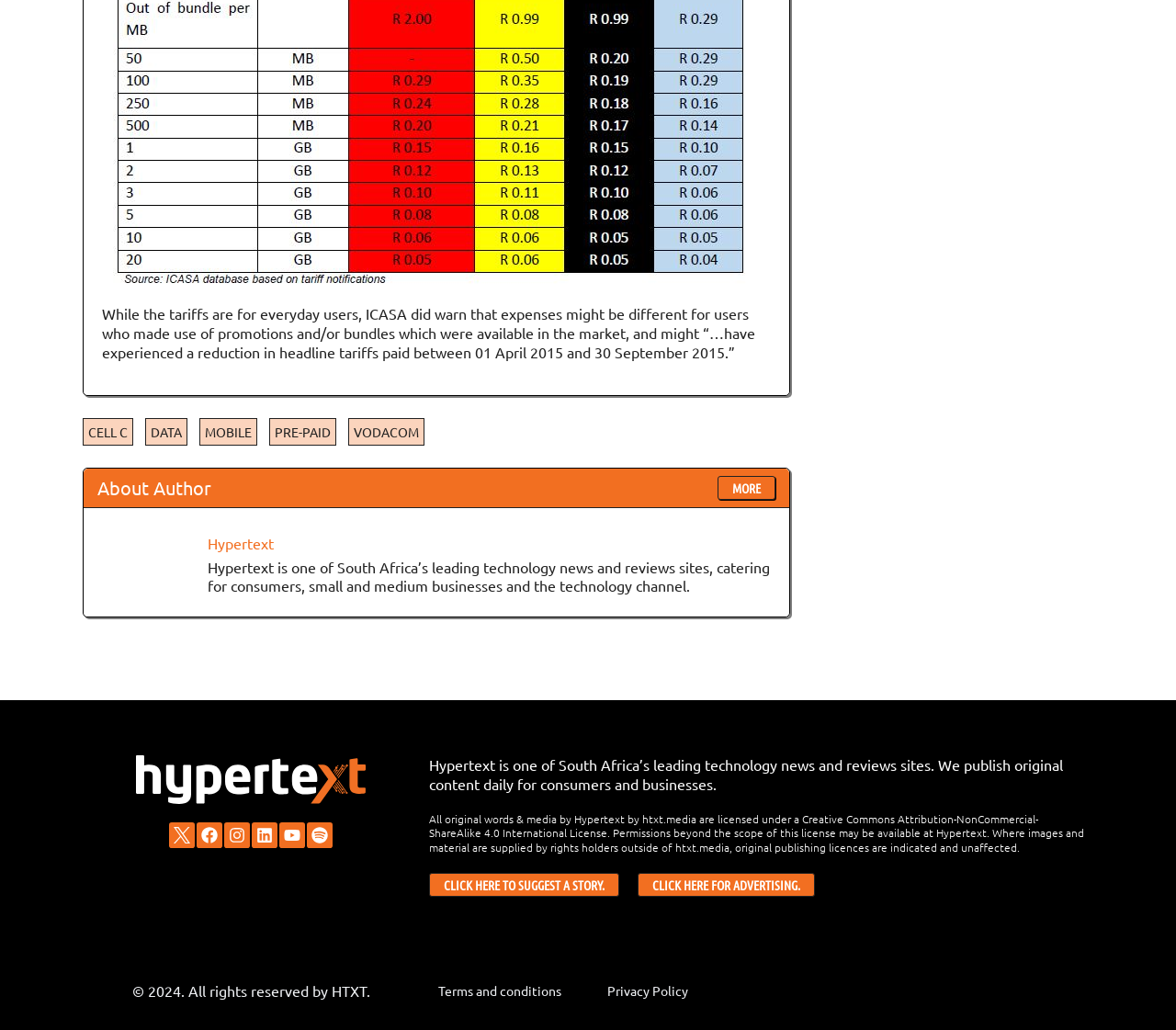Please identify the bounding box coordinates for the region that you need to click to follow this instruction: "Suggest a story".

[0.365, 0.848, 0.526, 0.871]